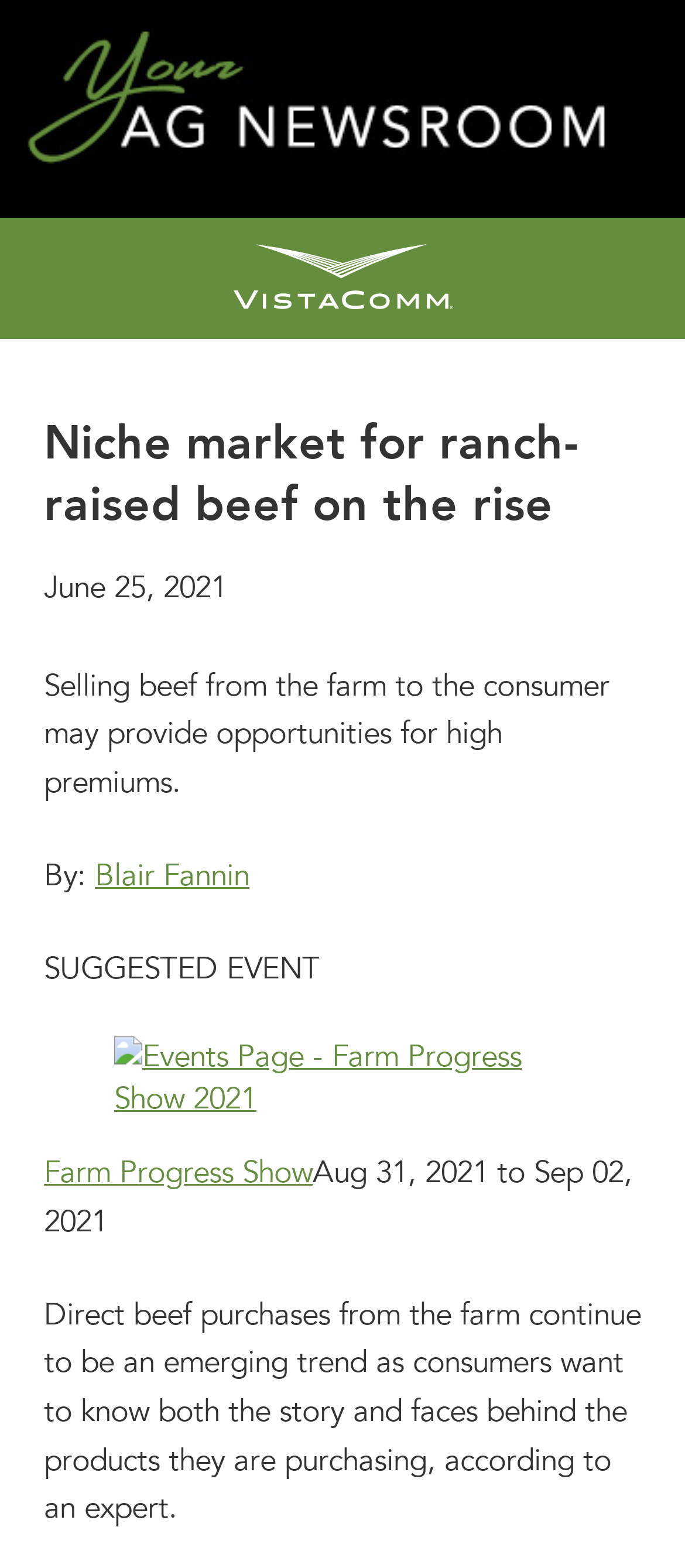Generate a thorough description of the webpage.

The webpage is about a news article titled "Niche market for ranch-raised beef on the rise" from VistaComm Newsroom. At the top left, there is a link to "Your Ag Newsroom" accompanied by an image with the same name. Next to it, there is a heading "VistaComm" with an image below it. 

Below the heading, there is a main heading "Niche market for ranch-raised beef on the rise" followed by a date "June 25, 2021". The article's summary is provided in the next line, stating that selling beef directly from the farm to the consumer may provide opportunities for high premiums. The author of the article, Blair Fannin, is credited below.

Further down, there is a suggested event section, which includes a figure with a link to the "Events Page - Farm Progress Show 2021" and an image. The event details, "Farm Progress Show", are provided below, along with the dates "Aug 31, 2021 to Sep 02, 2021". 

The main content of the article starts below the event section, discussing how direct beef purchases from the farm are an emerging trend as consumers want to know the story and faces behind the products they purchase.